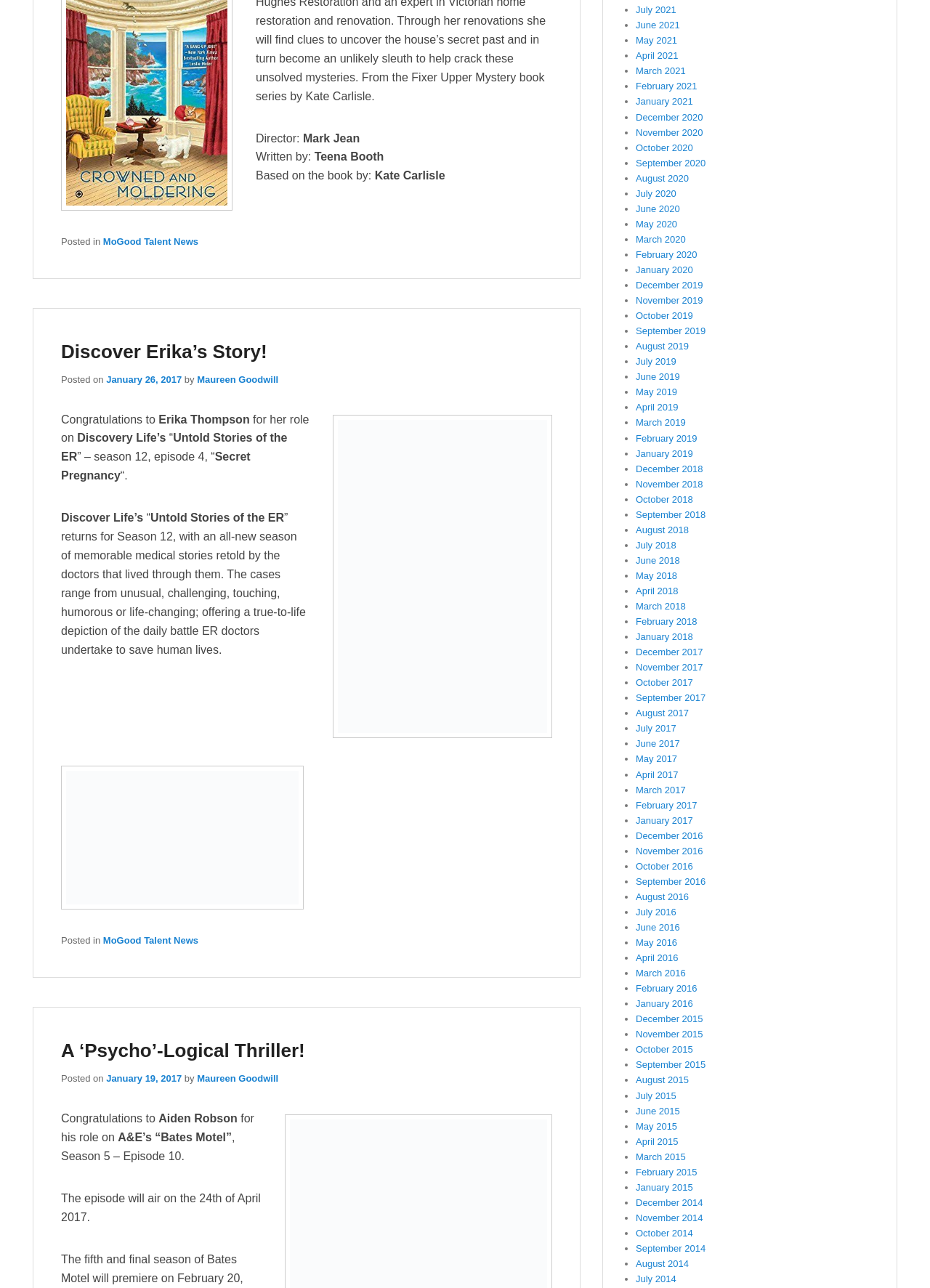Find the bounding box coordinates of the clickable area required to complete the following action: "Click on 'July 2021'".

[0.684, 0.003, 0.727, 0.012]